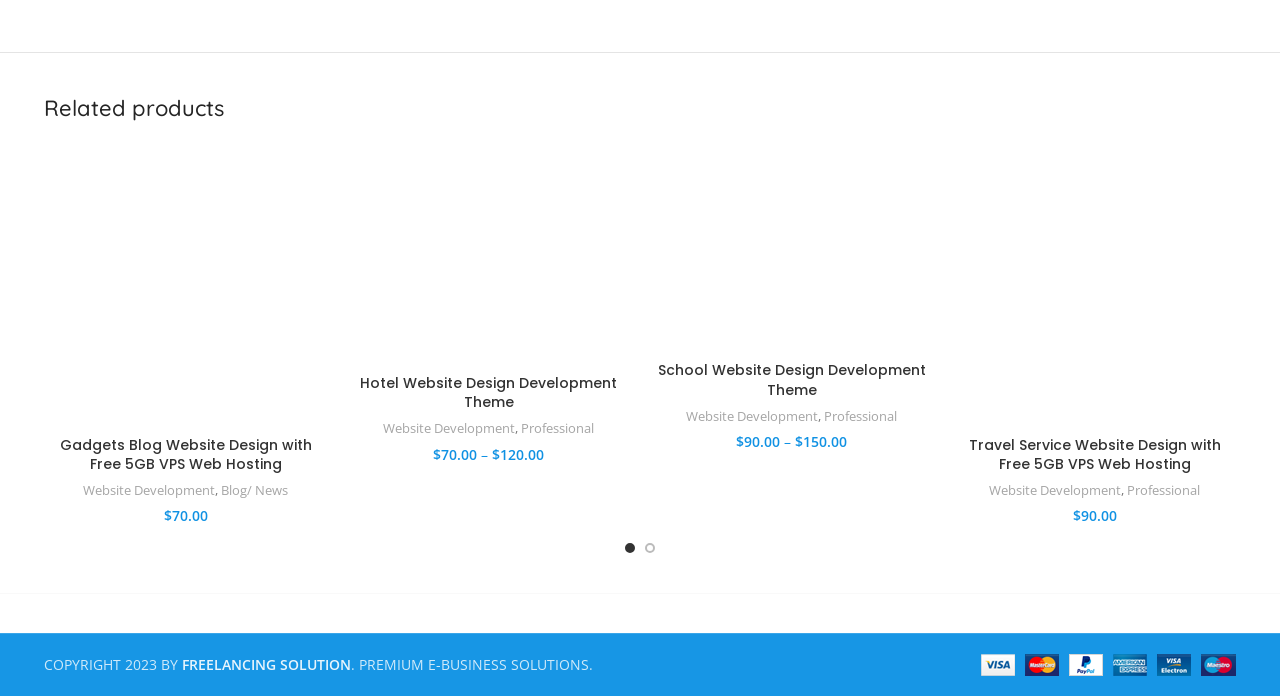Find the bounding box coordinates of the area that needs to be clicked in order to achieve the following instruction: "Visit 'FREELANCING SOLUTION'". The coordinates should be specified as four float numbers between 0 and 1, i.e., [left, top, right, bottom].

[0.142, 0.941, 0.274, 0.968]